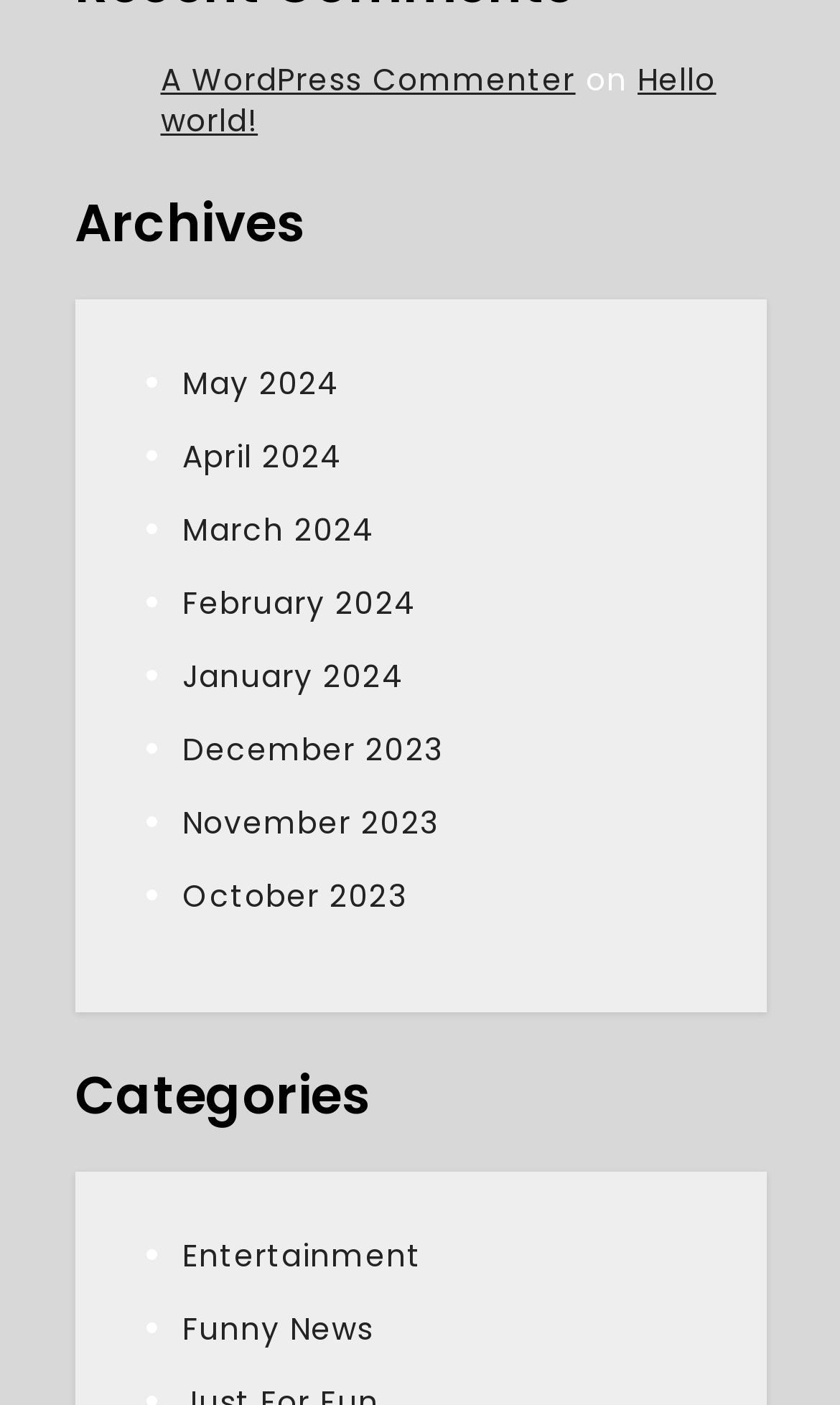Find the bounding box coordinates of the clickable area that will achieve the following instruction: "view archives".

[0.088, 0.139, 0.912, 0.183]